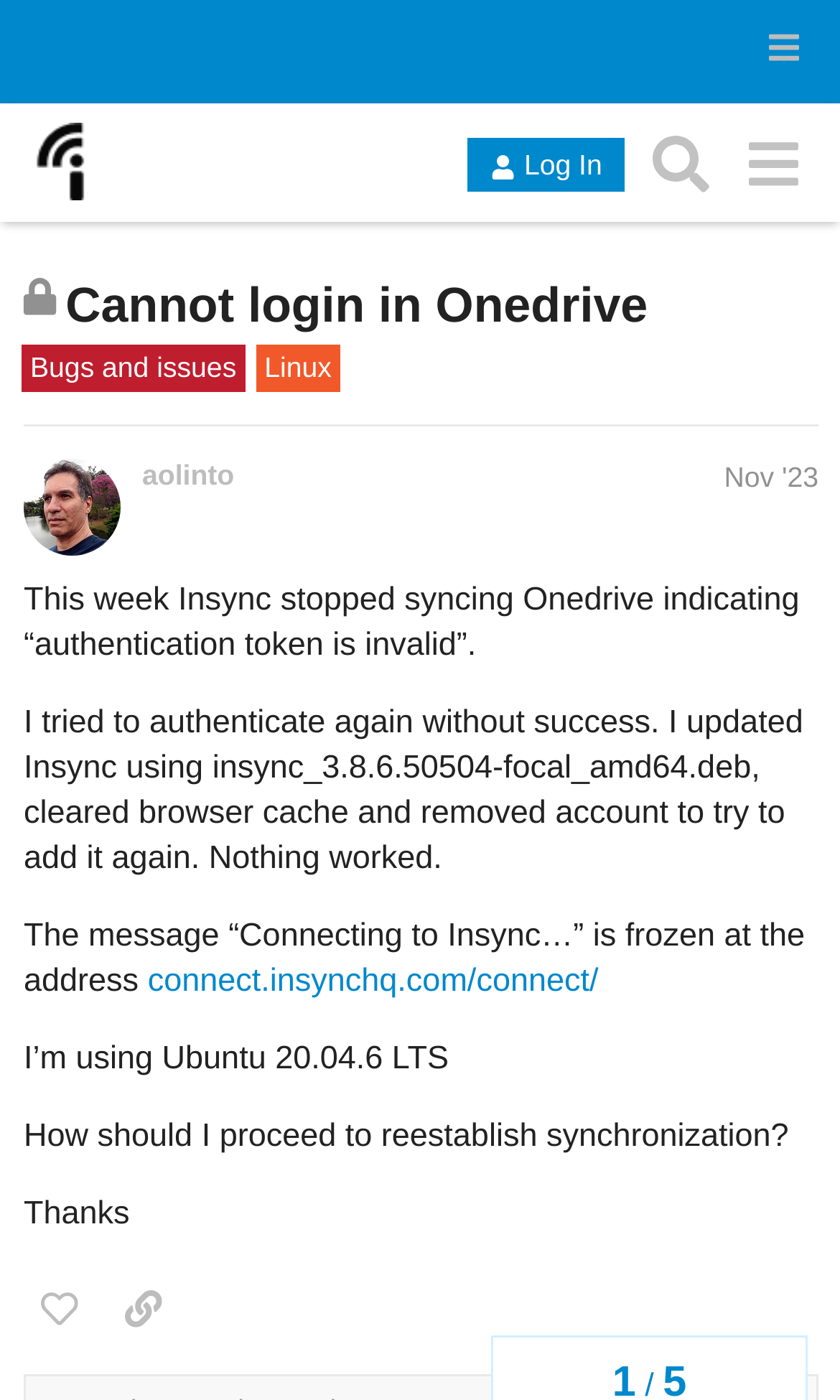Pinpoint the bounding box coordinates of the clickable element needed to complete the instruction: "Click the 'Log In' button". The coordinates should be provided as four float numbers between 0 and 1: [left, top, right, bottom].

[0.557, 0.099, 0.743, 0.138]